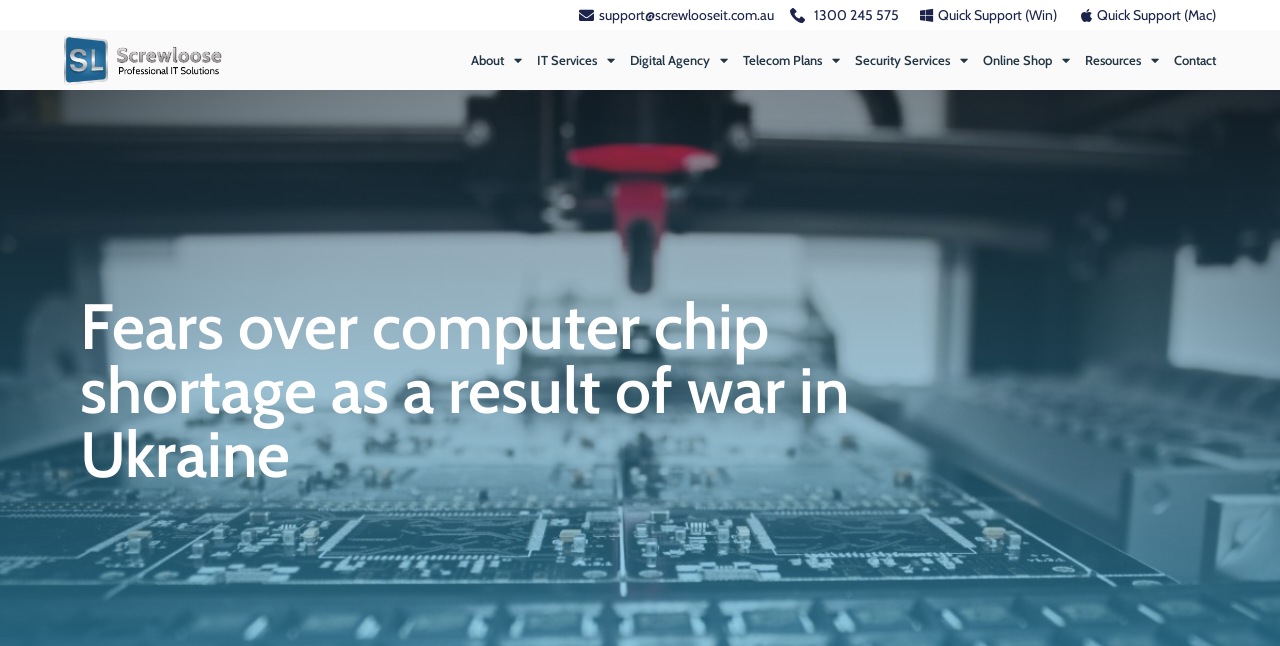Pinpoint the bounding box coordinates of the clickable area needed to execute the instruction: "Contact us". The coordinates should be specified as four float numbers between 0 and 1, i.e., [left, top, right, bottom].

[0.917, 0.075, 0.95, 0.111]